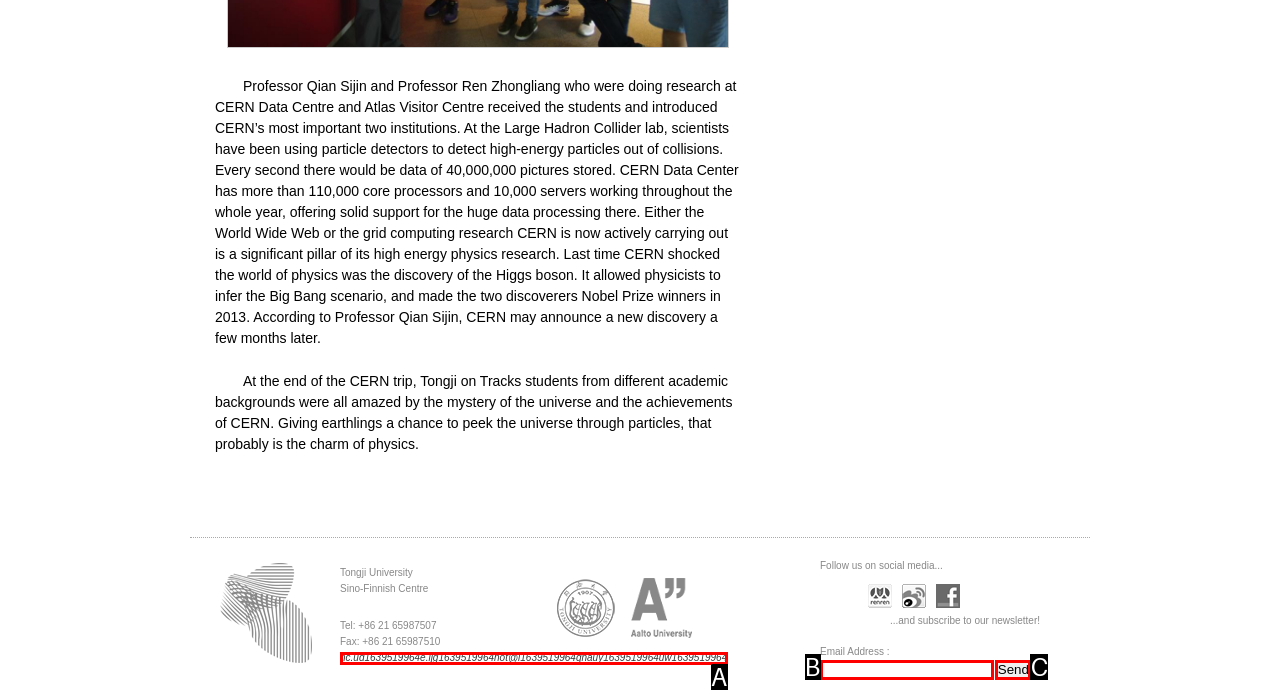Refer to the description: nc.ud1639519964e.ijg1639519964not@i1639519964qnauy1639519964uw1639519964 and choose the option that best fits. Provide the letter of that option directly from the options.

A